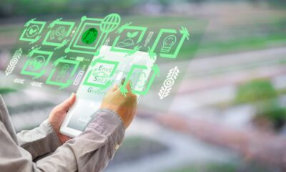What is the background of the scene?
Refer to the image and provide a concise answer in one word or phrase.

A rural or agricultural setting